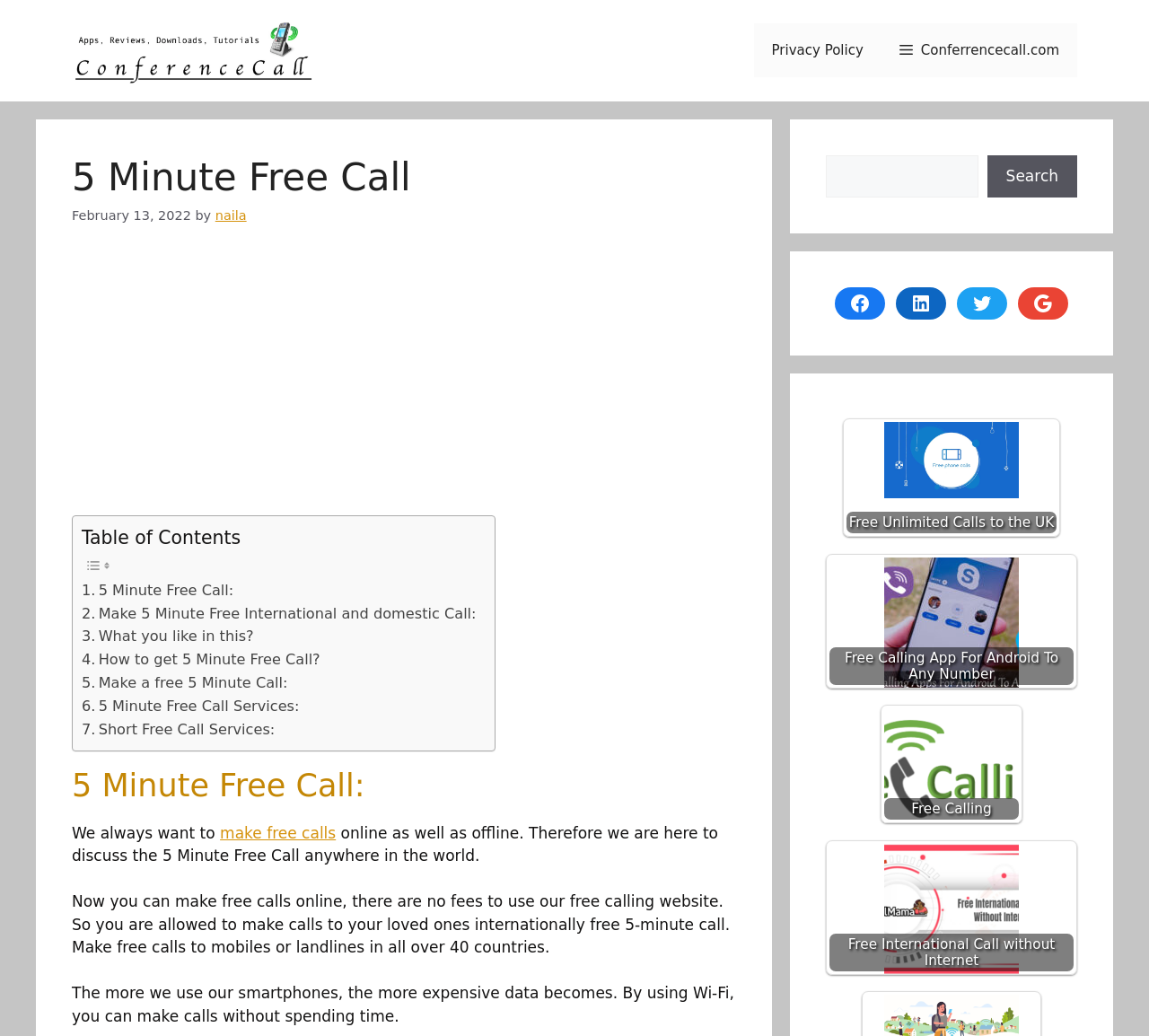Provide a thorough summary of the webpage.

The webpage is about "5 Minute Free Call" services, providing information on making free international and domestic calls. At the top, there is a banner with a link to "Conference Call" and an image with the same name. Below the banner, there is a navigation menu with links to "Privacy Policy" and a button to the website "Conferrencecall.com".

The main content area is divided into sections. The first section has a heading "5 Minute Free Call" and a table of contents with links to different topics related to the service. There is also an iframe with an advertisement.

The main article starts with a heading "5 Minute Free Call" and a brief introduction to the service. The text explains that the website allows users to make free calls online without any fees, and that it is possible to make calls to mobiles or landlines in over 40 countries.

The article continues with more information on the benefits of using the service, including the ability to make calls without spending data. There are also several links to related topics, such as "Make 5 Minute Free International and domestic Call" and "5 Minute Free Call Services".

On the right side of the page, there are several complementary sections. One section has a search box with a button to search the website. Another section has links to social media platforms, including Facebook, LinkedIn, Twitter, and Google.

Below these sections, there are several links to related articles, including "Free Unlimited Calls to the UK", "Free Calling App For Android To Any Number", "Free Calling", and "Free International Call without Internet". Each of these links has a corresponding image.